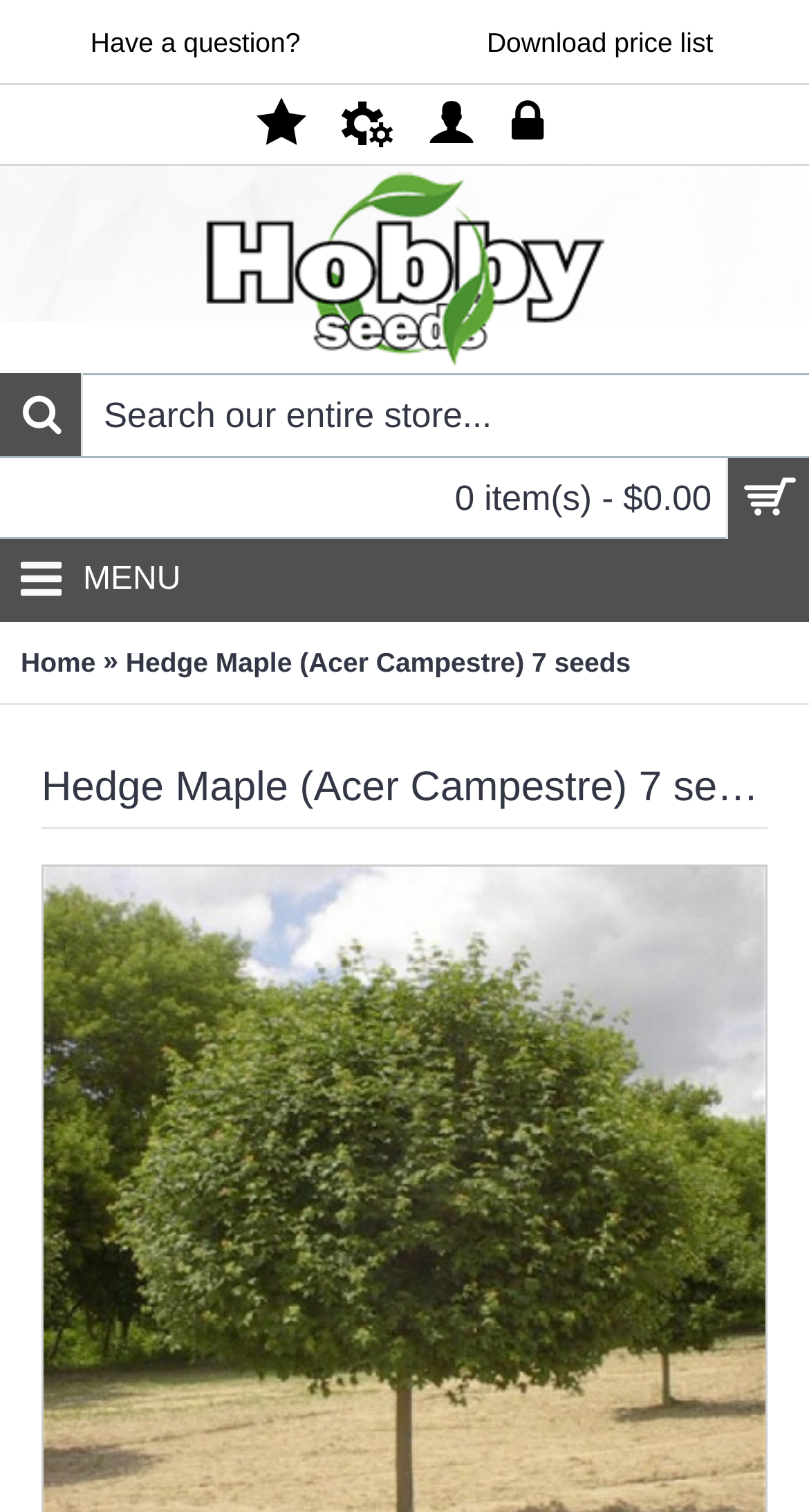Pinpoint the bounding box coordinates for the area that should be clicked to perform the following instruction: "View 'Hedge Maple (Acer Campestre) 7 seeds' details".

[0.155, 0.412, 0.78, 0.464]